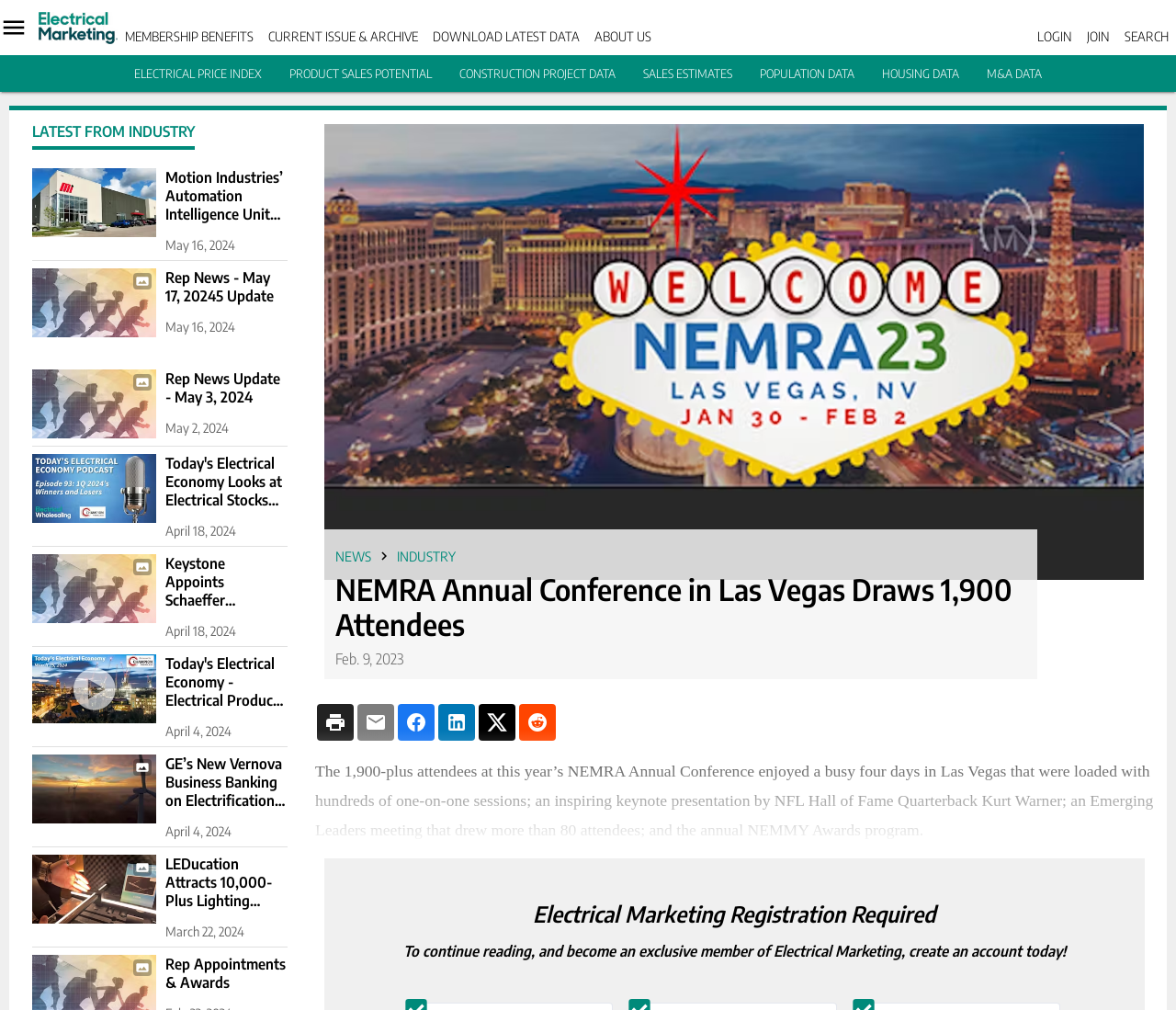What is the name of the conference?
Please interpret the details in the image and answer the question thoroughly.

The name of the conference can be found in the title of the webpage, which is 'NEMRA Annual Conference in Las Vegas Draws 1,900 Attendees | Electrical Marketing'.